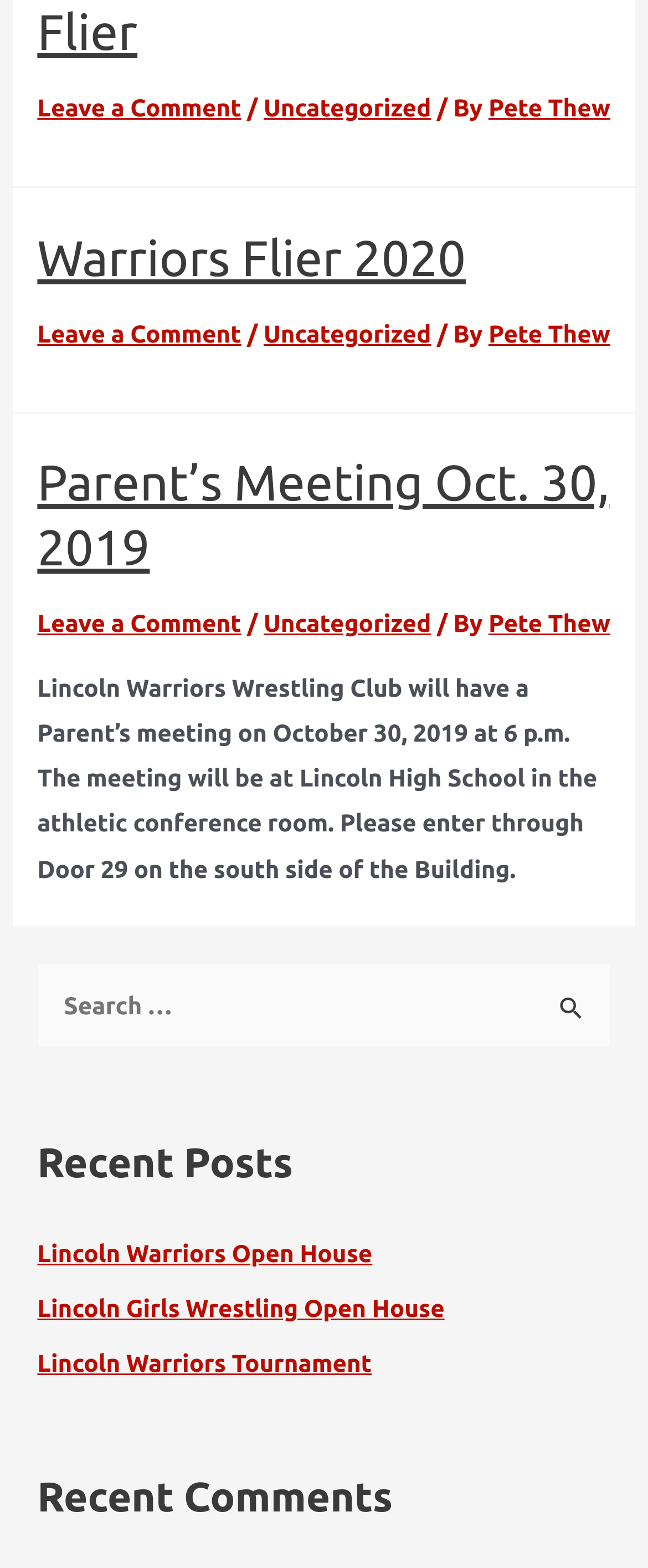Identify the bounding box coordinates of the clickable region to carry out the given instruction: "Read the article about Warriors Flier 2020".

[0.058, 0.144, 0.942, 0.185]